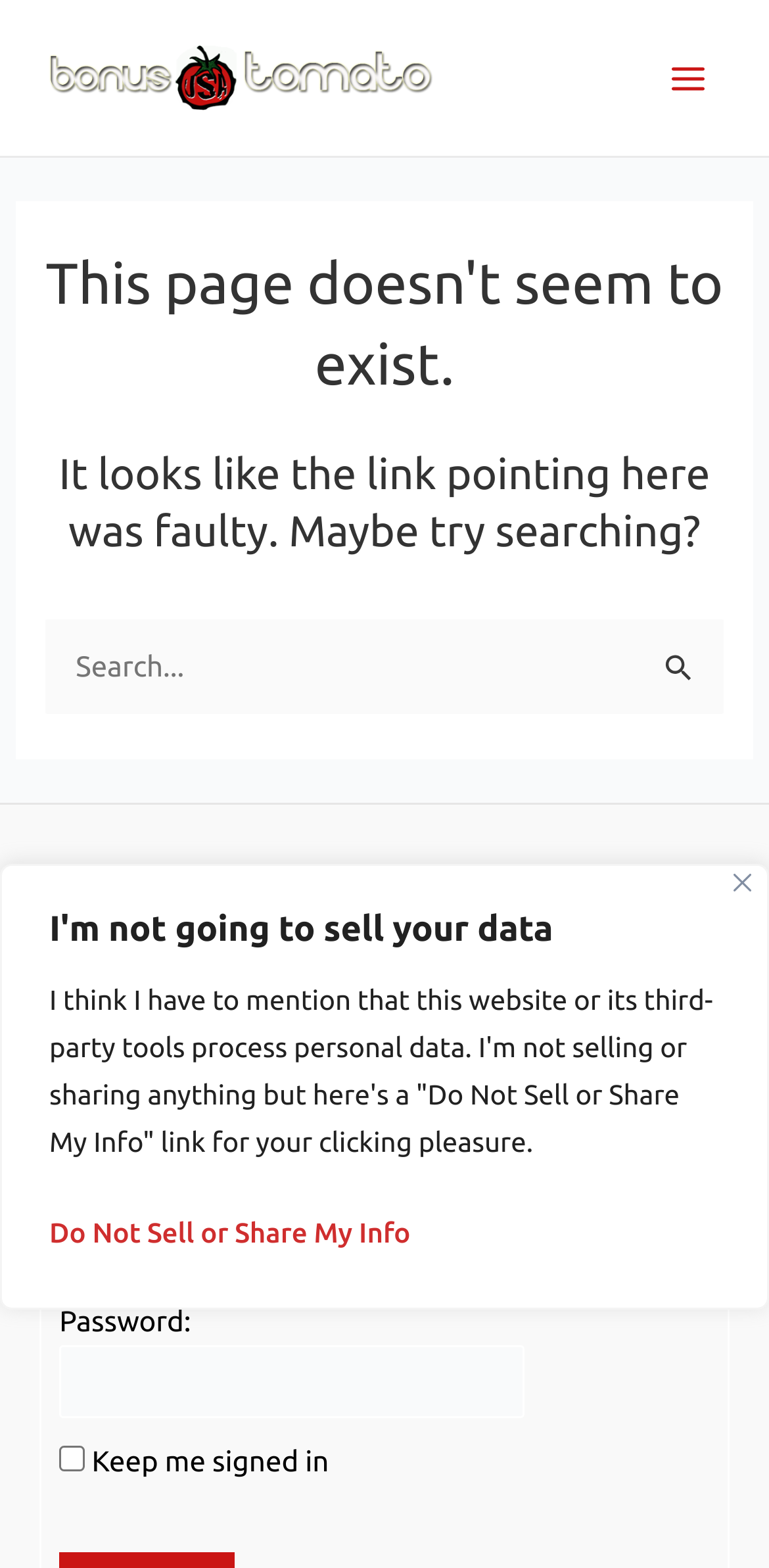Please identify the bounding box coordinates of where to click in order to follow the instruction: "Click the 'Log In' button".

[0.051, 0.655, 0.949, 0.688]